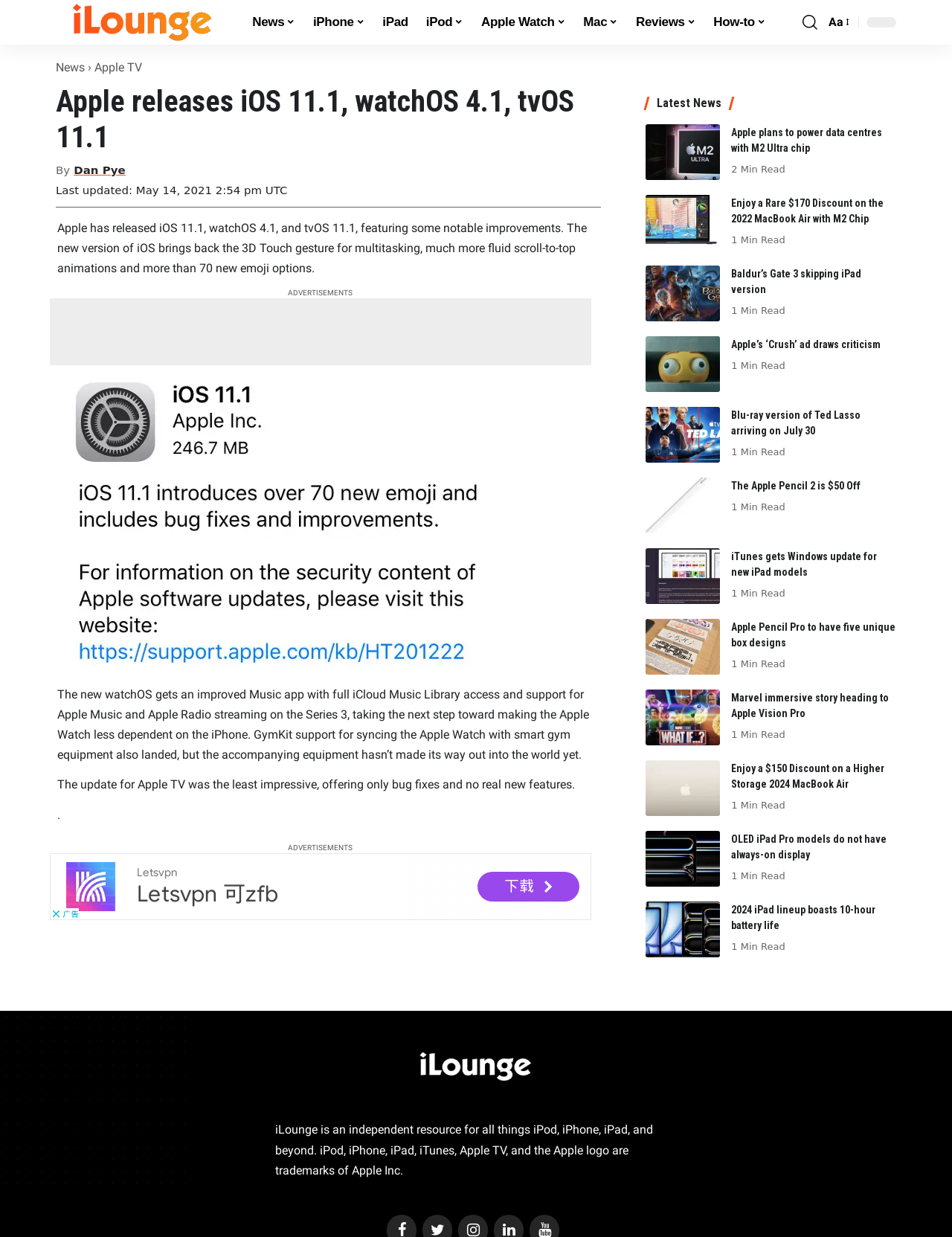How many images are there in the article 'Apple releases iOS 11.1, watchOS 4.1, tvOS 11.1'?
Please answer the question with as much detail and depth as you can.

I looked at the article section and found one image associated with the article 'Apple releases iOS 11.1, watchOS 4.1, tvOS 11.1'.